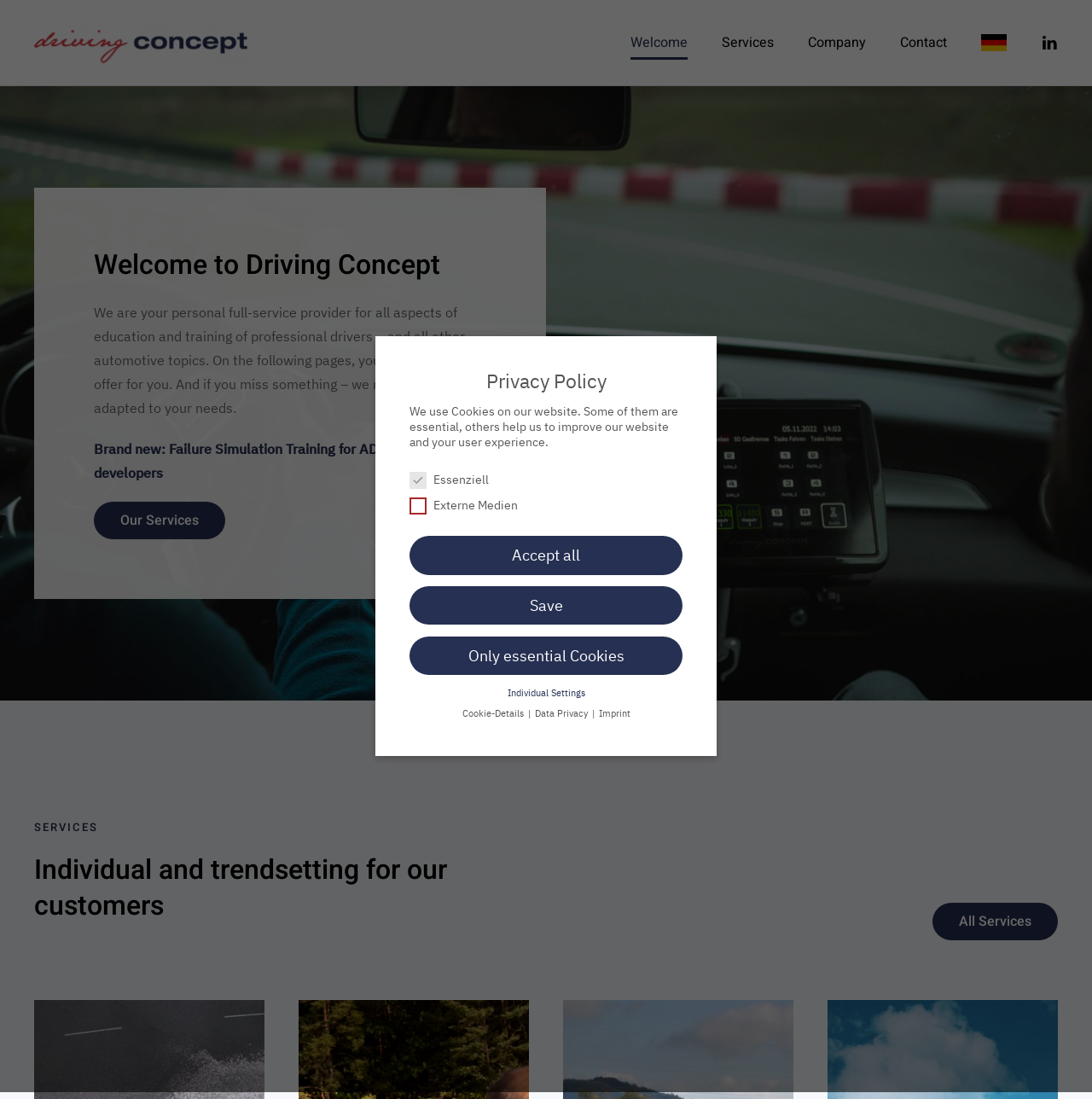What is the purpose of the company?
Answer with a single word or phrase by referring to the visual content.

Education and training for professional drivers